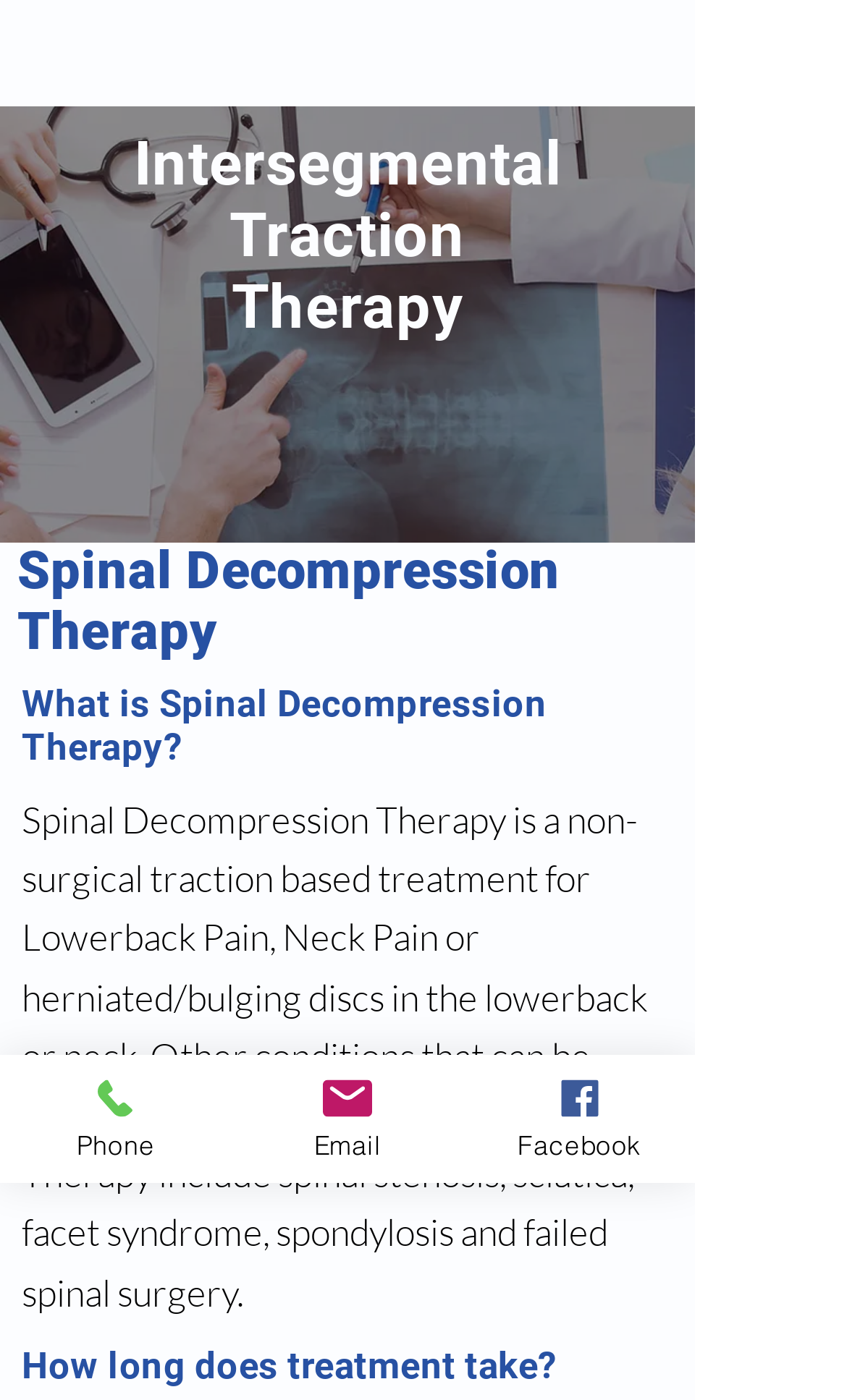Use one word or a short phrase to answer the question provided: 
What is the function of the button with the text 'Open navigation menu'?

To open a navigation menu